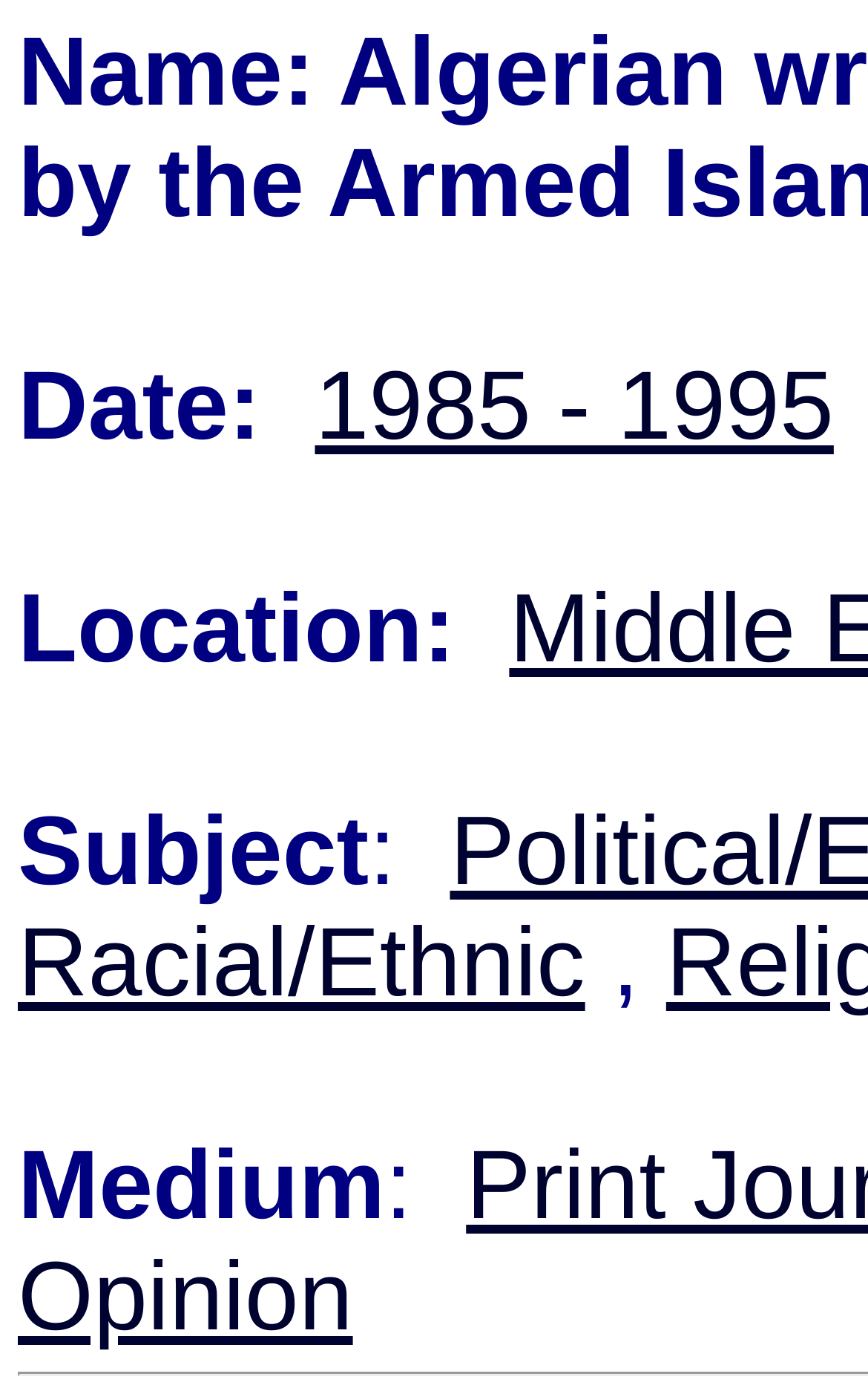From the details in the image, provide a thorough response to the question: What is the medium mentioned?

I looked at the 'Medium' label, but it only has a colon and no specific medium is mentioned.